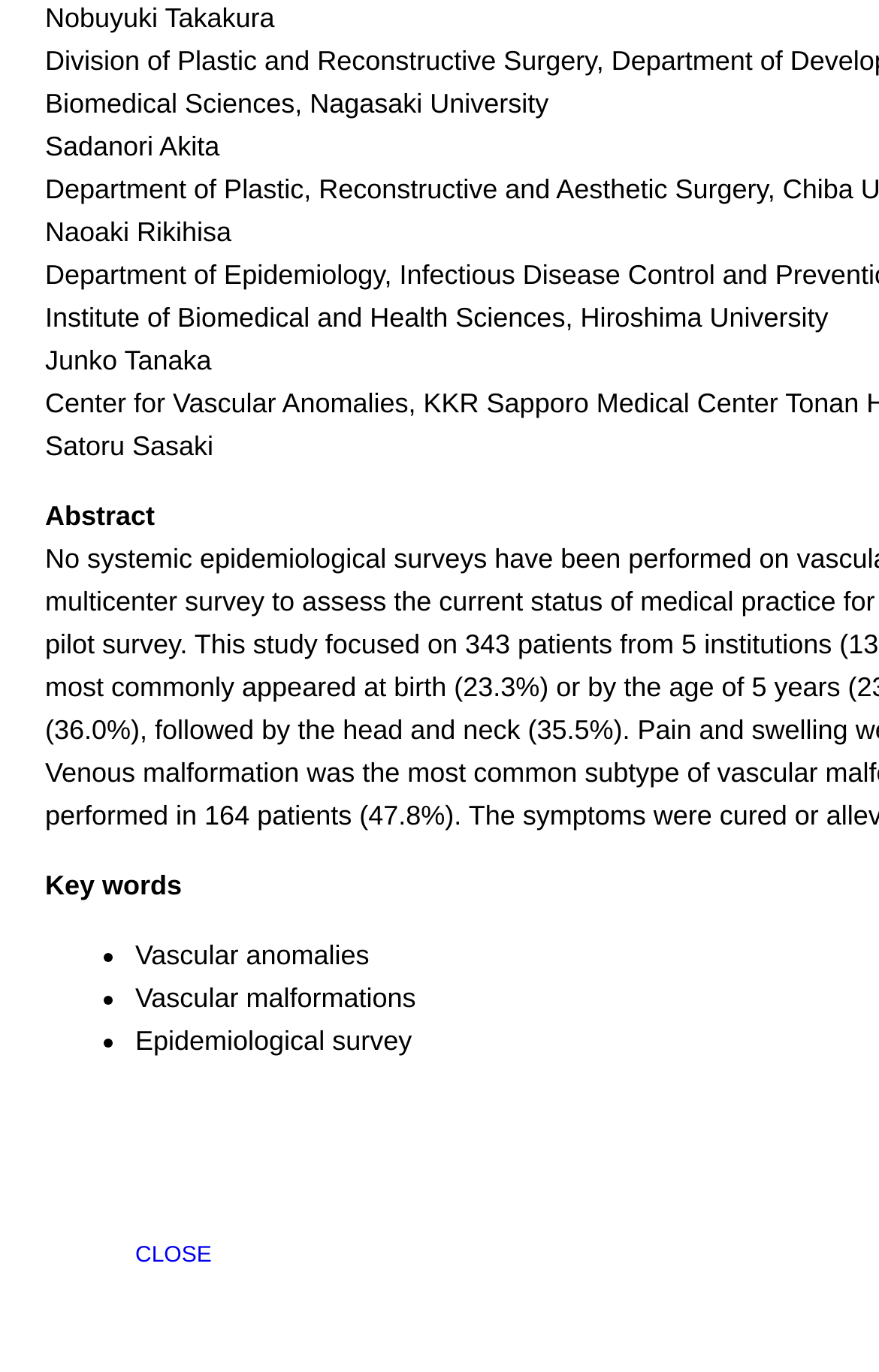What is the purpose of the 'CLOSE' link?
Give a detailed and exhaustive answer to the question.

The 'CLOSE' link is likely used to close a window or a section, but the exact purpose is not specified on the webpage.